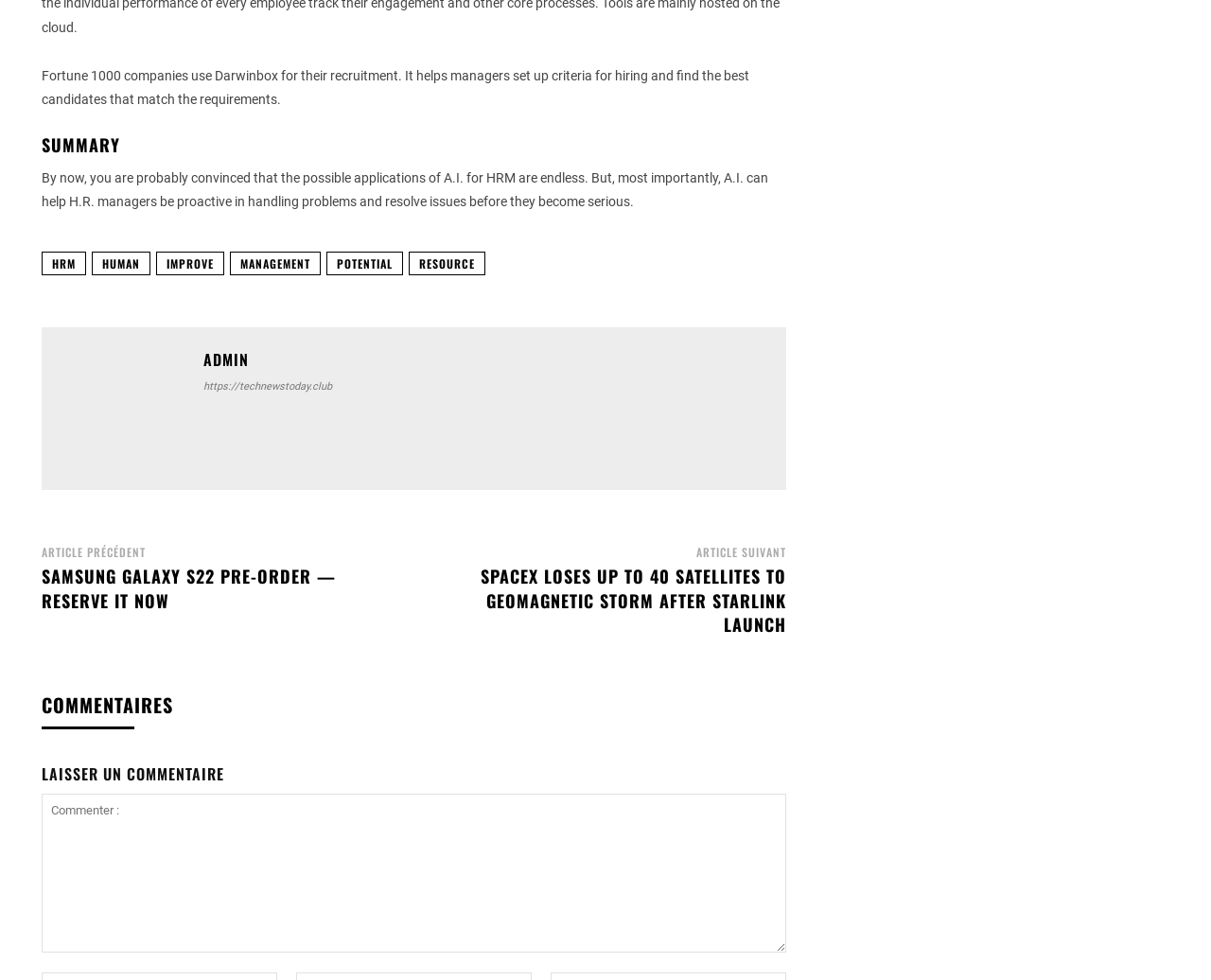How many links are there in the article?
Respond to the question with a single word or phrase according to the image.

9